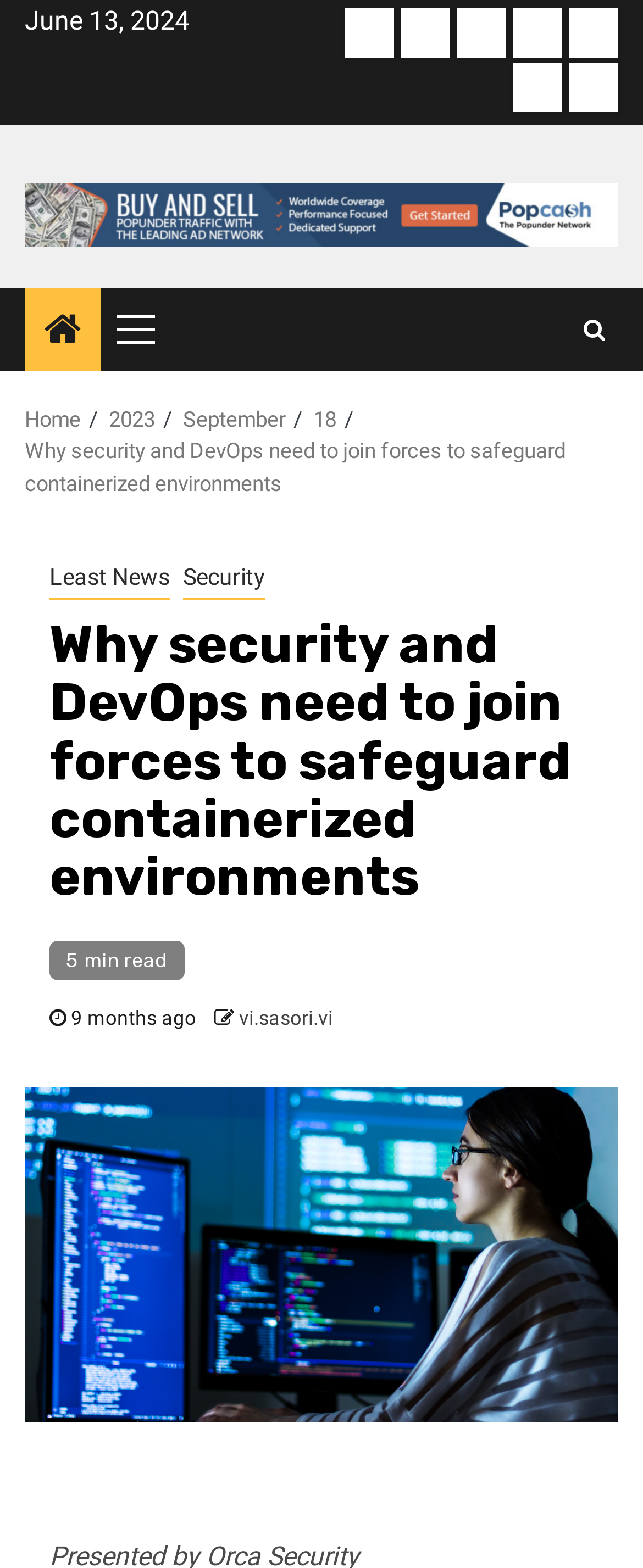Please identify the coordinates of the bounding box that should be clicked to fulfill this instruction: "Visit the 'Home' page".

[0.038, 0.259, 0.126, 0.275]